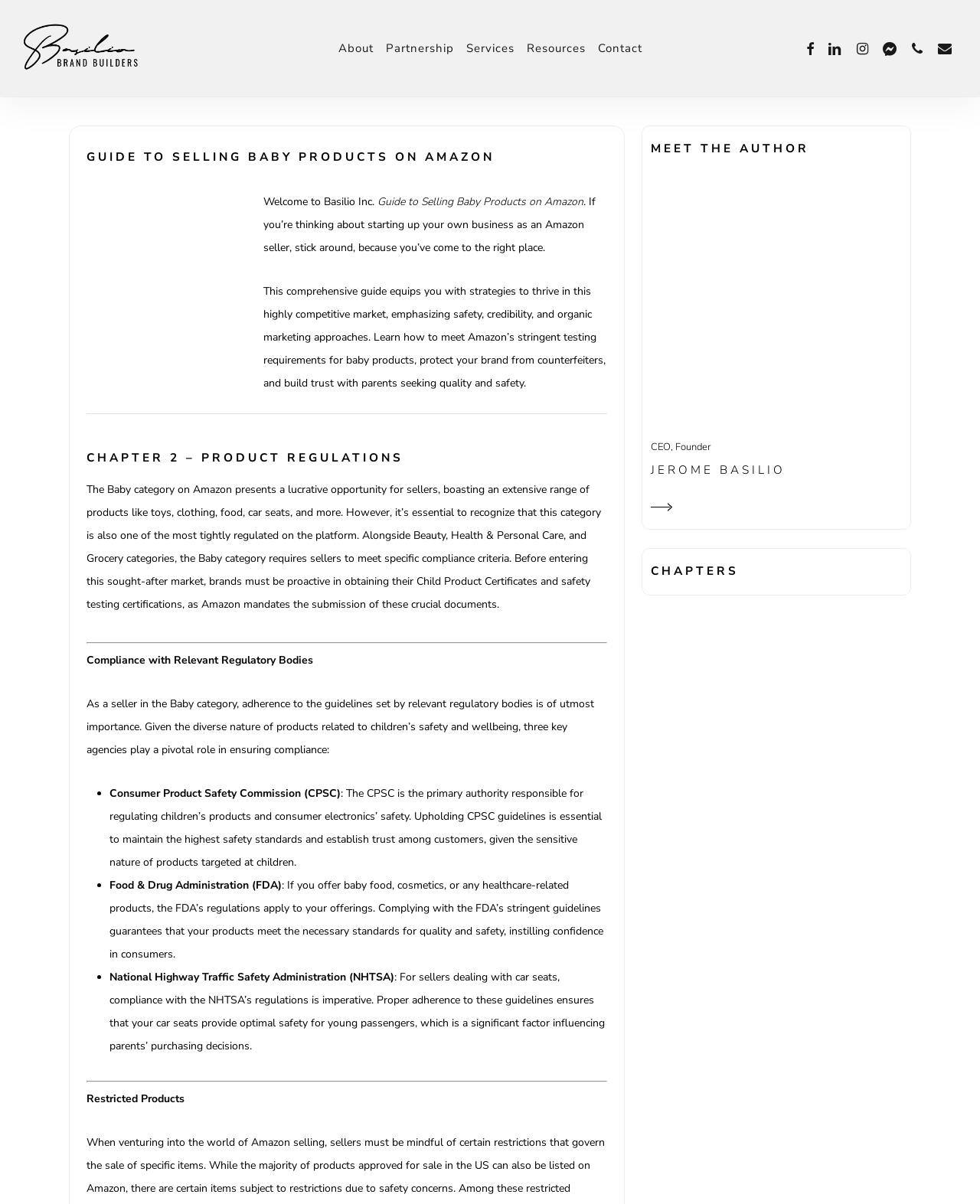Identify the bounding box coordinates for the region of the element that should be clicked to carry out the instruction: "Click on the 'About' link". The bounding box coordinates should be four float numbers between 0 and 1, i.e., [left, top, right, bottom].

[0.339, 0.036, 0.387, 0.044]